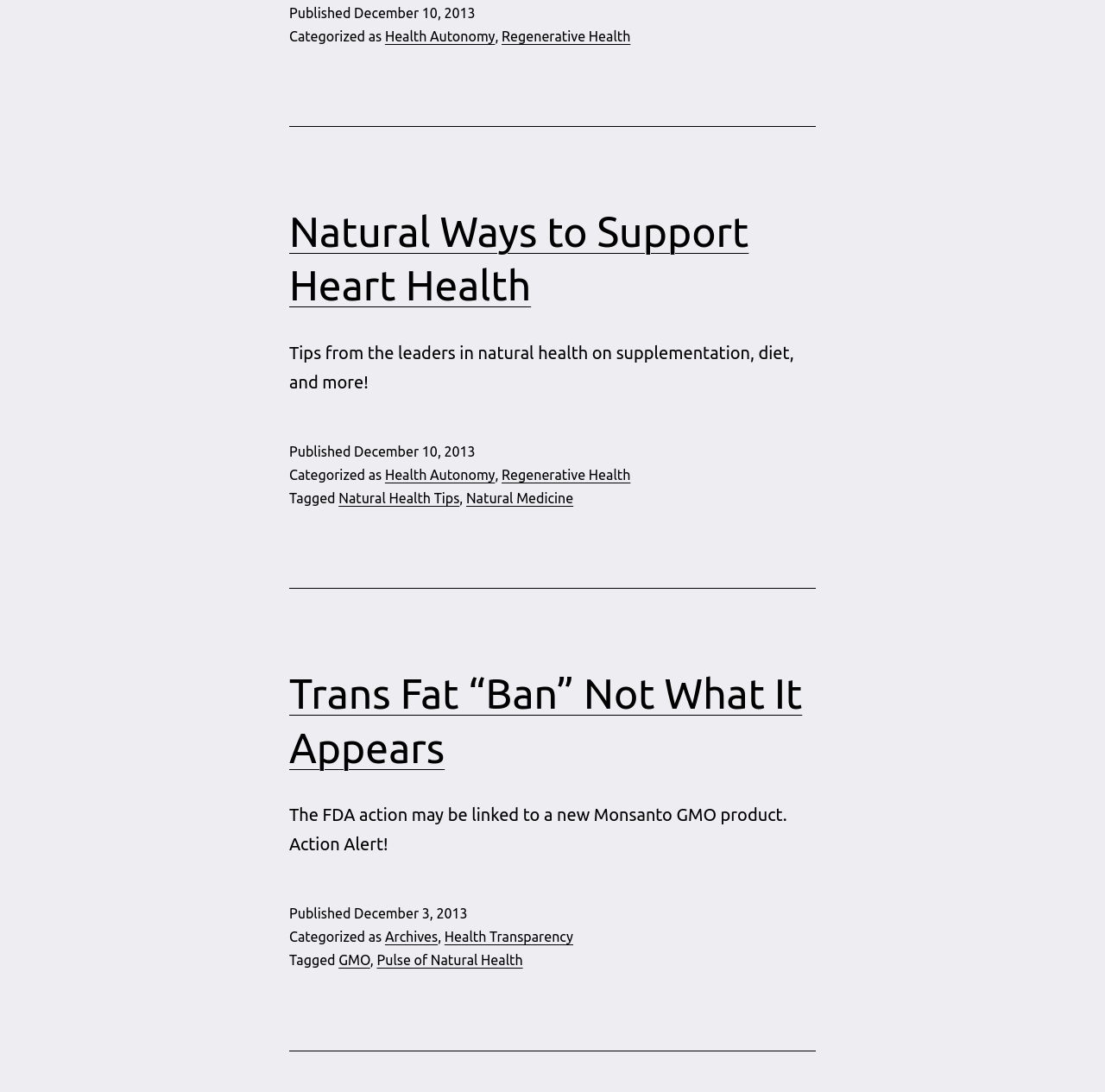Pinpoint the bounding box coordinates of the clickable area needed to execute the instruction: "Check the publication date of the article". The coordinates should be specified as four float numbers between 0 and 1, i.e., [left, top, right, bottom].

[0.32, 0.004, 0.43, 0.019]